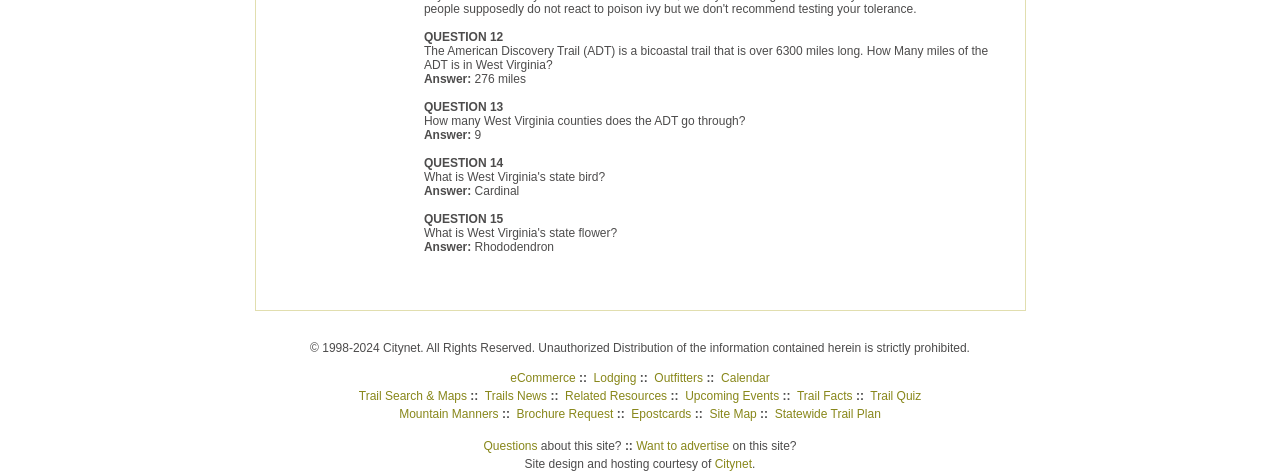Find the bounding box coordinates of the element to click in order to complete the given instruction: "Request a brochure."

[0.404, 0.86, 0.479, 0.89]